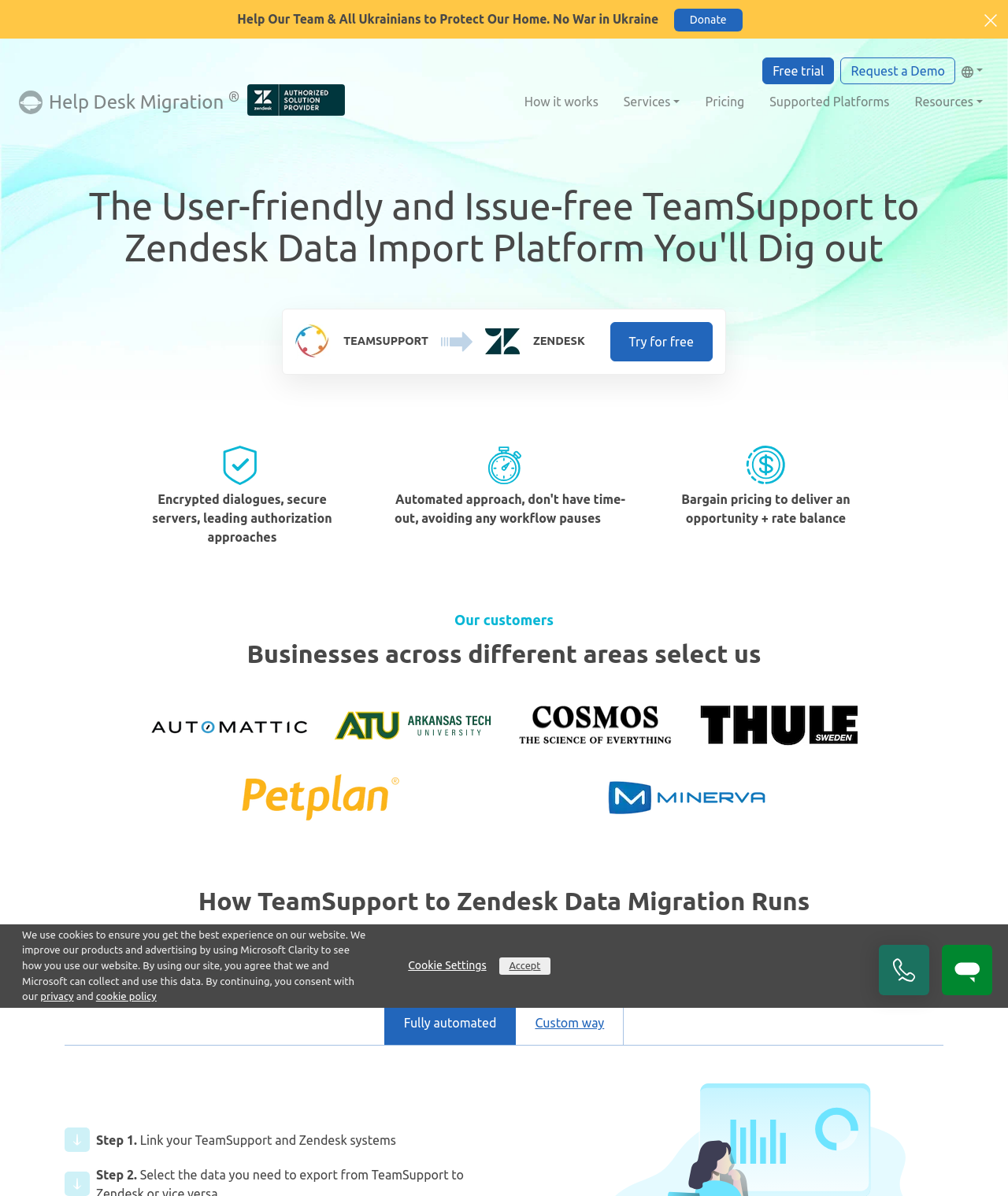Determine the bounding box coordinates of the element's region needed to click to follow the instruction: "Click the 'Request a Demo' link". Provide these coordinates as four float numbers between 0 and 1, formatted as [left, top, right, bottom].

[0.834, 0.048, 0.948, 0.071]